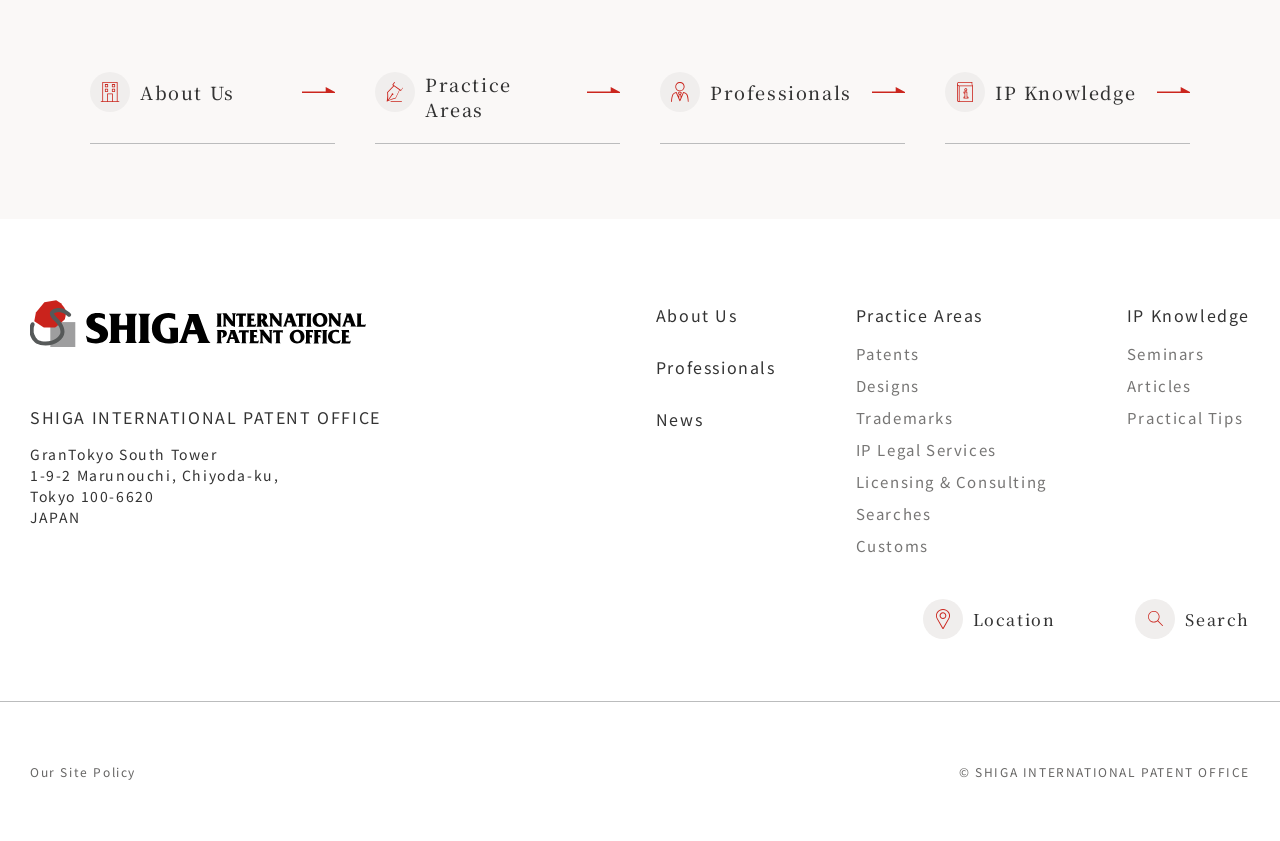Determine the bounding box coordinates of the clickable element necessary to fulfill the instruction: "go to Practice Areas". Provide the coordinates as four float numbers within the 0 to 1 range, i.e., [left, top, right, bottom].

[0.293, 0.086, 0.484, 0.17]